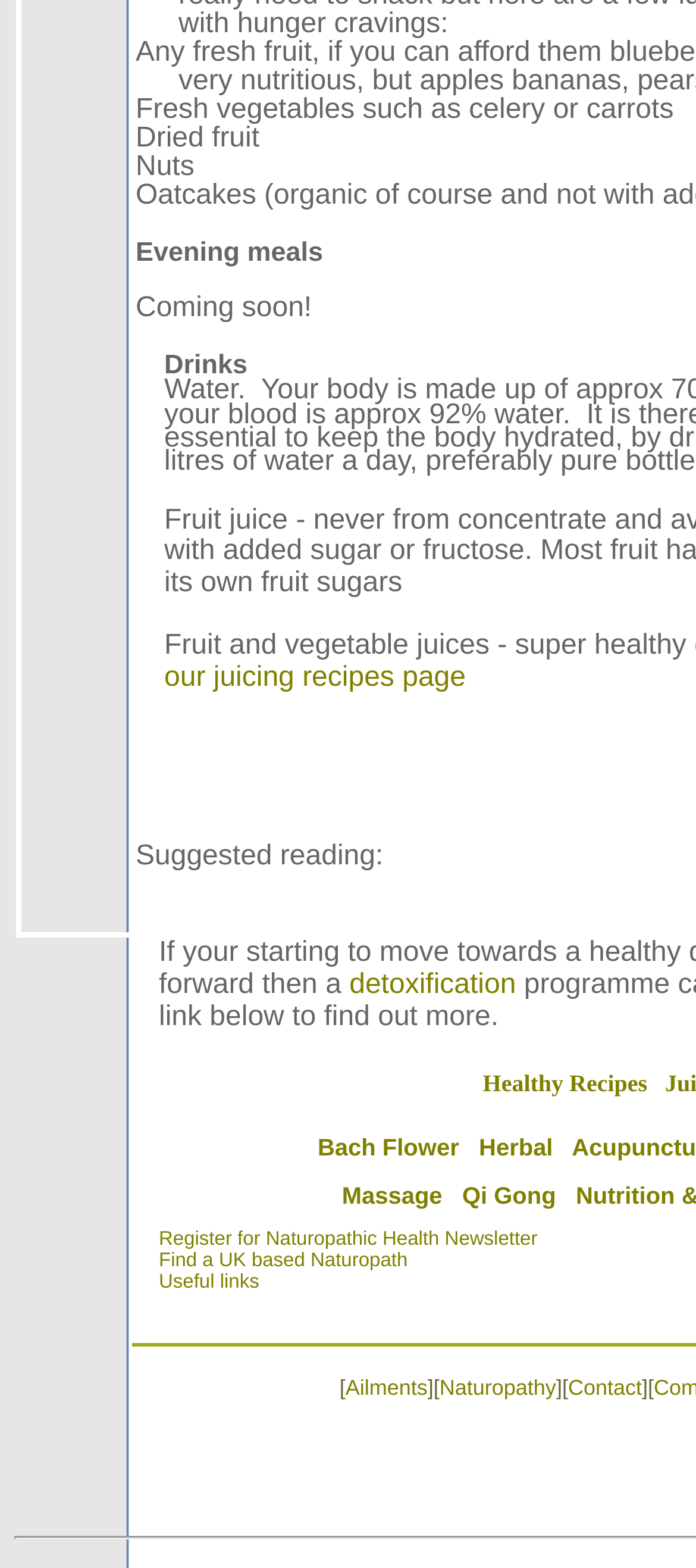Based on the element description: "Find a UK based Naturopath", identify the UI element and provide its bounding box coordinates. Use four float numbers between 0 and 1, [left, top, right, bottom].

[0.228, 0.798, 0.586, 0.811]